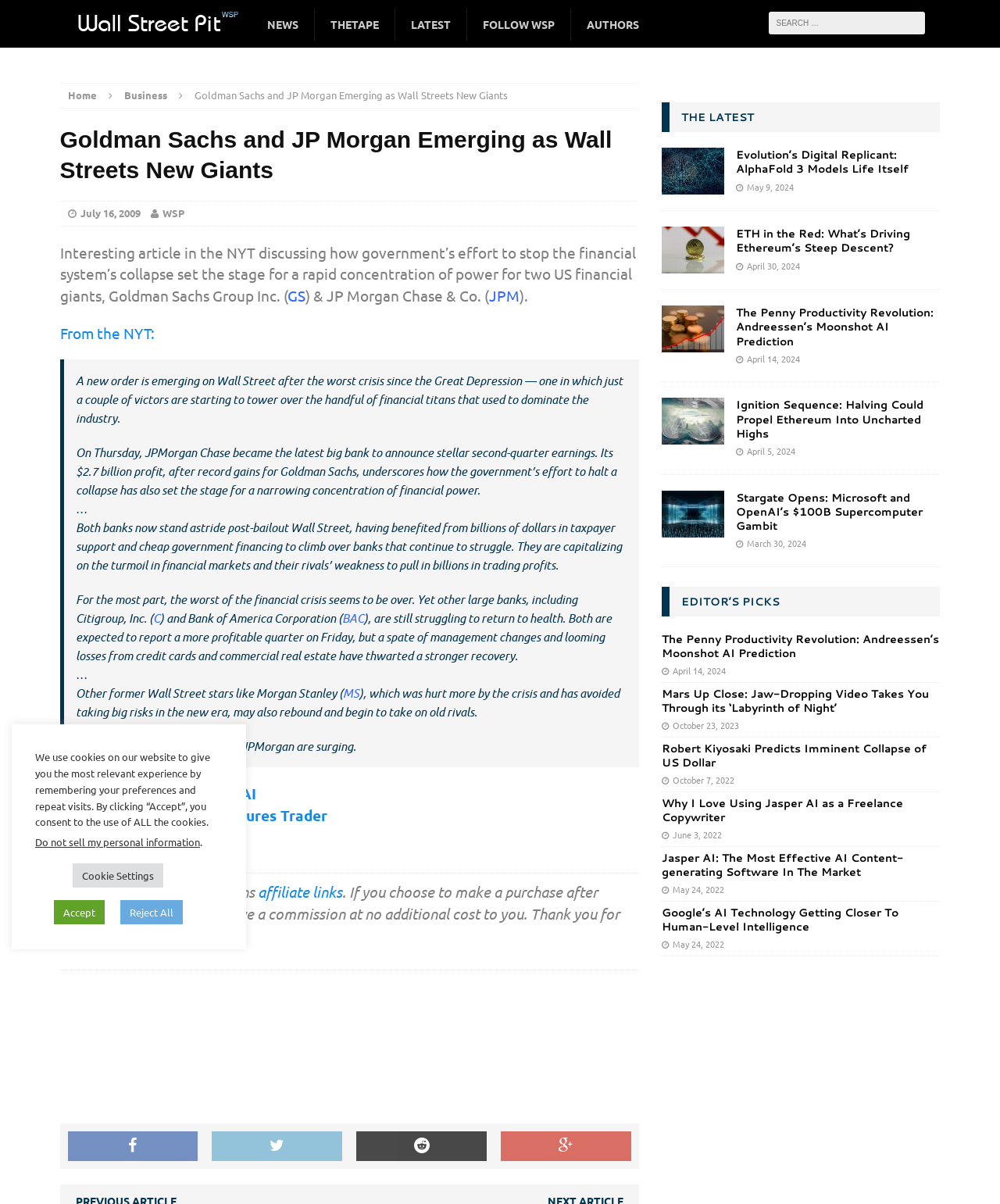Provide a short answer to the following question with just one word or phrase: How many links are there in the 'THE LATEST' section?

5